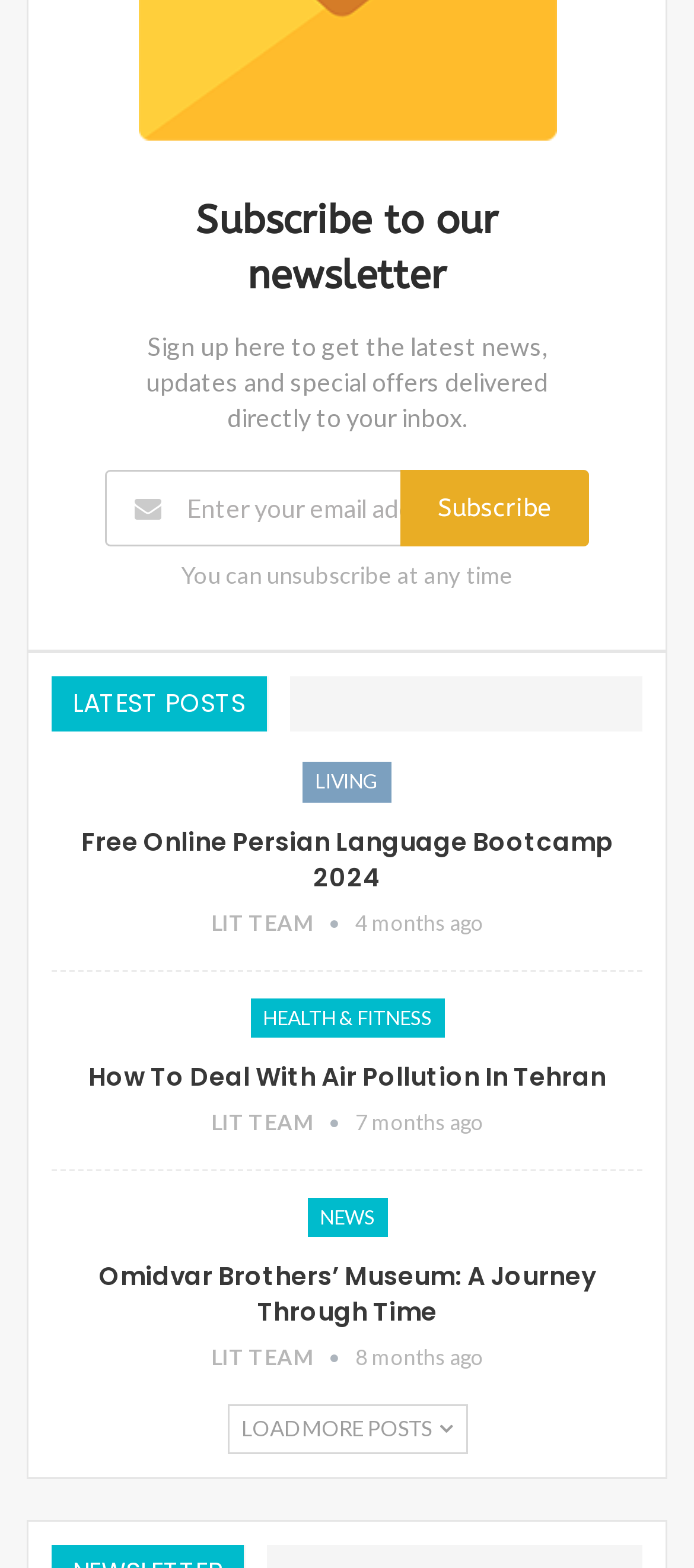Please indicate the bounding box coordinates for the clickable area to complete the following task: "Join ABI". The coordinates should be specified as four float numbers between 0 and 1, i.e., [left, top, right, bottom].

None